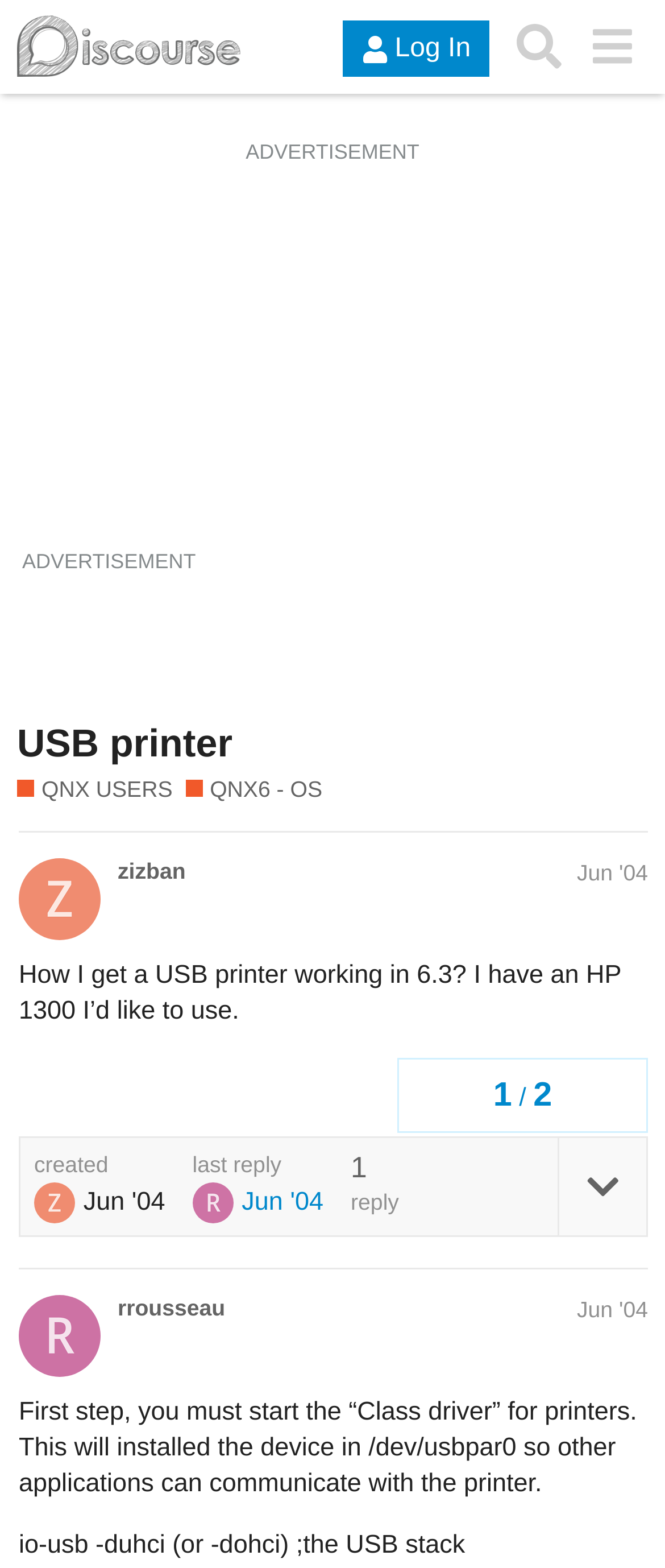Locate the bounding box coordinates of the element that should be clicked to fulfill the instruction: "Search for a topic".

[0.755, 0.007, 0.865, 0.053]